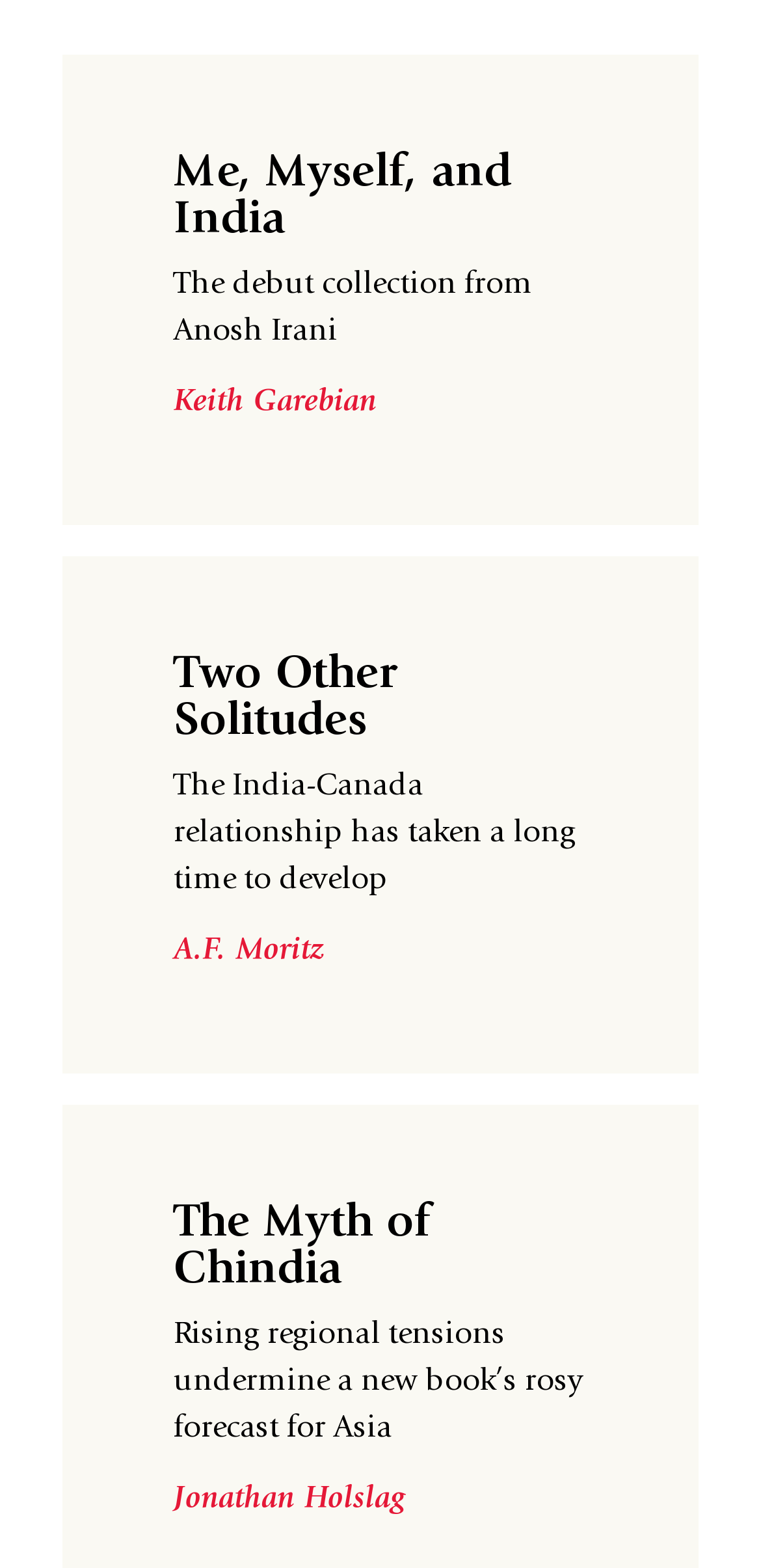Please determine the bounding box coordinates for the element with the description: "Two Other Solitudes".

[0.228, 0.417, 0.521, 0.476]